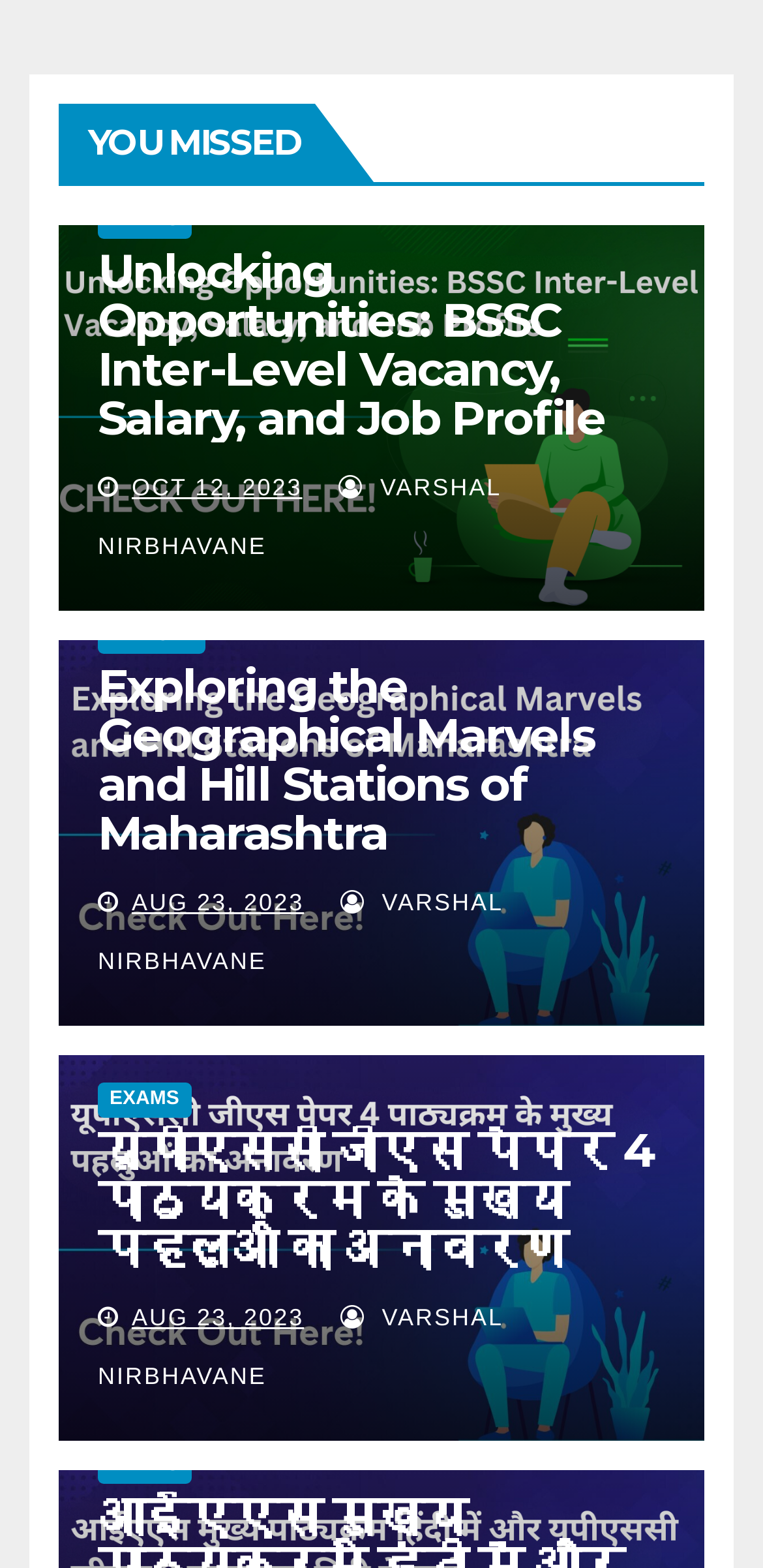Highlight the bounding box coordinates of the element you need to click to perform the following instruction: "Read the article posted on 'OCT 12, 2023'."

[0.173, 0.302, 0.396, 0.32]